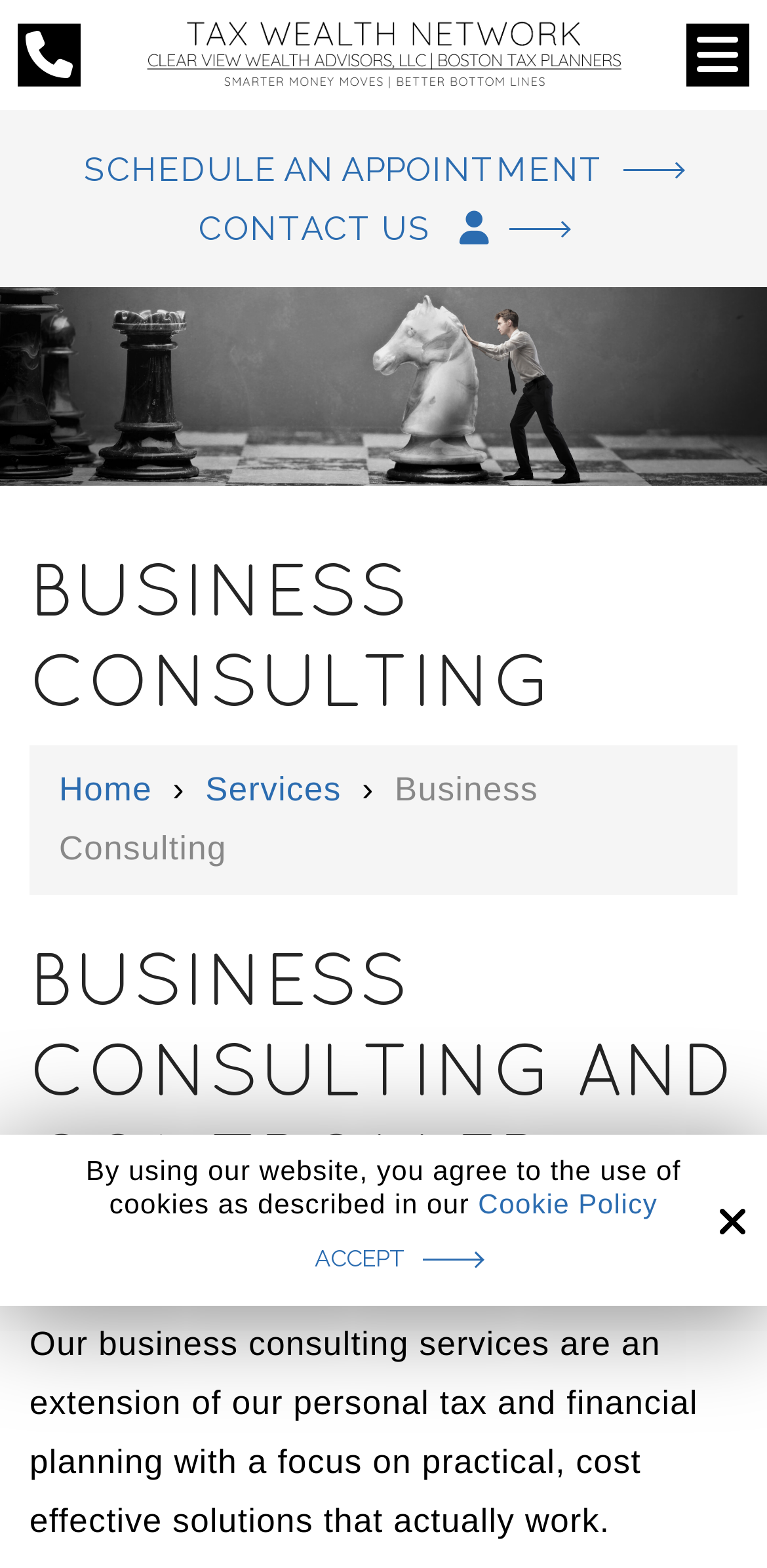Identify the bounding box coordinates of the element to click to follow this instruction: 'Schedule an appointment'. Ensure the coordinates are four float values between 0 and 1, provided as [left, top, right, bottom].

[0.11, 0.095, 0.89, 0.12]